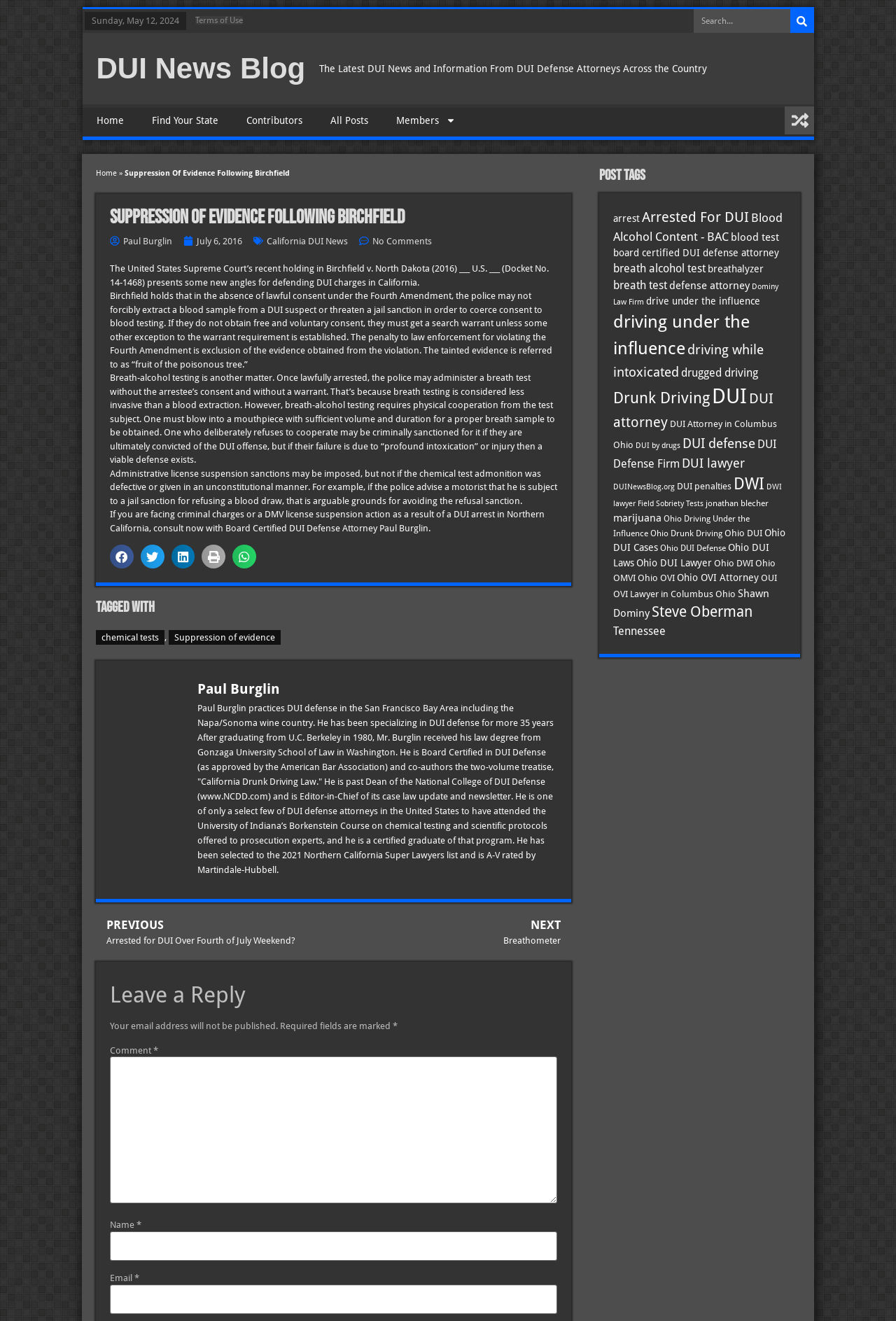Provide the bounding box coordinates of the section that needs to be clicked to accomplish the following instruction: "Go to the next winery."

None